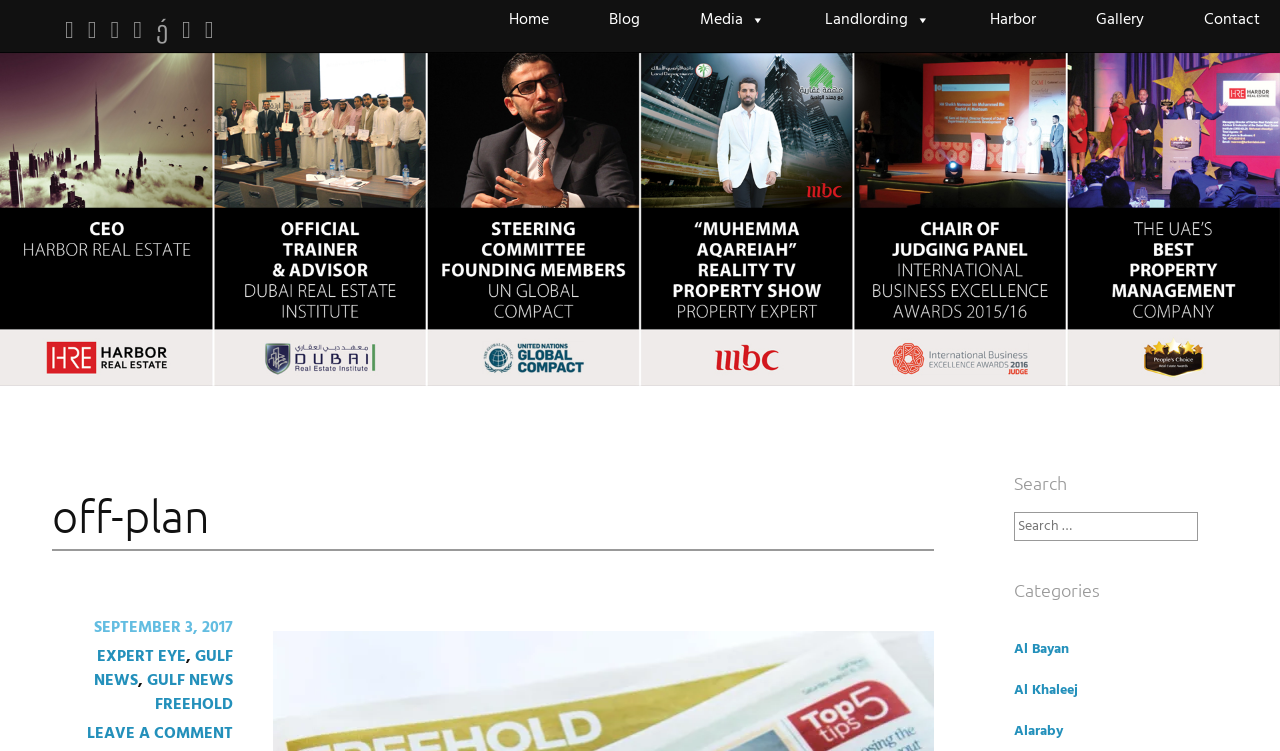Can you give a detailed response to the following question using the information from the image? What is the category of the link 'Al Bayan'?

I looked at the section with the heading 'Categories' and found the link 'Al Bayan' under it, so it belongs to the category section.